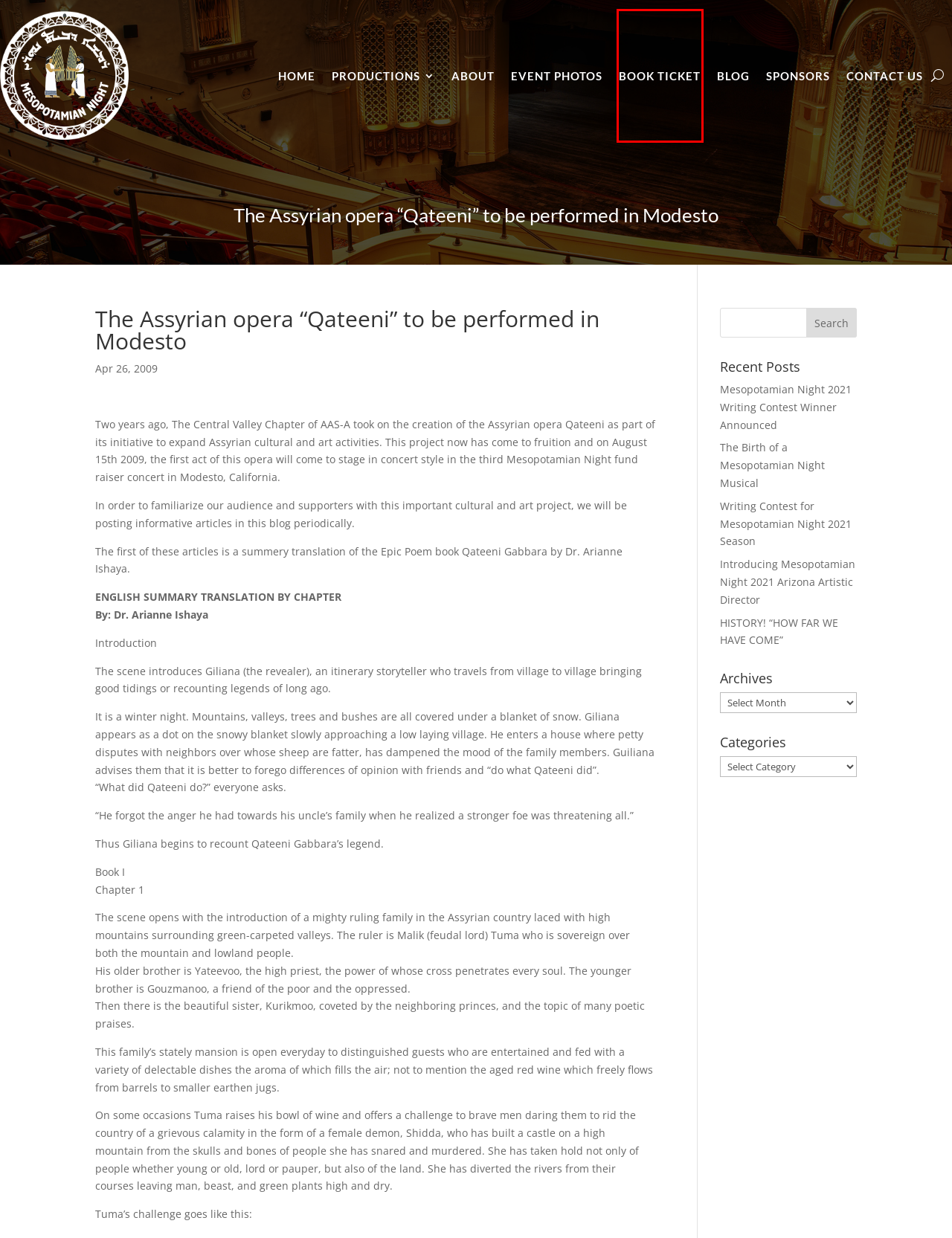Given a screenshot of a webpage featuring a red bounding box, identify the best matching webpage description for the new page after the element within the red box is clicked. Here are the options:
A. Book Tickets MN 2022 | Mesopotamian Night
B. Introducing Mesopotamian Night 2021 Arizona Artistic Director | Mesopotamian Night
C. Contact Us | Mesopotamian Night
D. About | Mesopotamian Night
E. Writing Contest for Mesopotamian Night 2021 Season | Mesopotamian Night
F. Mesopotamian Night 2021 Writing Contest Winner Announced | Mesopotamian Night
G. Mesopotamian Night |
H. Event Photos | Mesopotamian Night

A